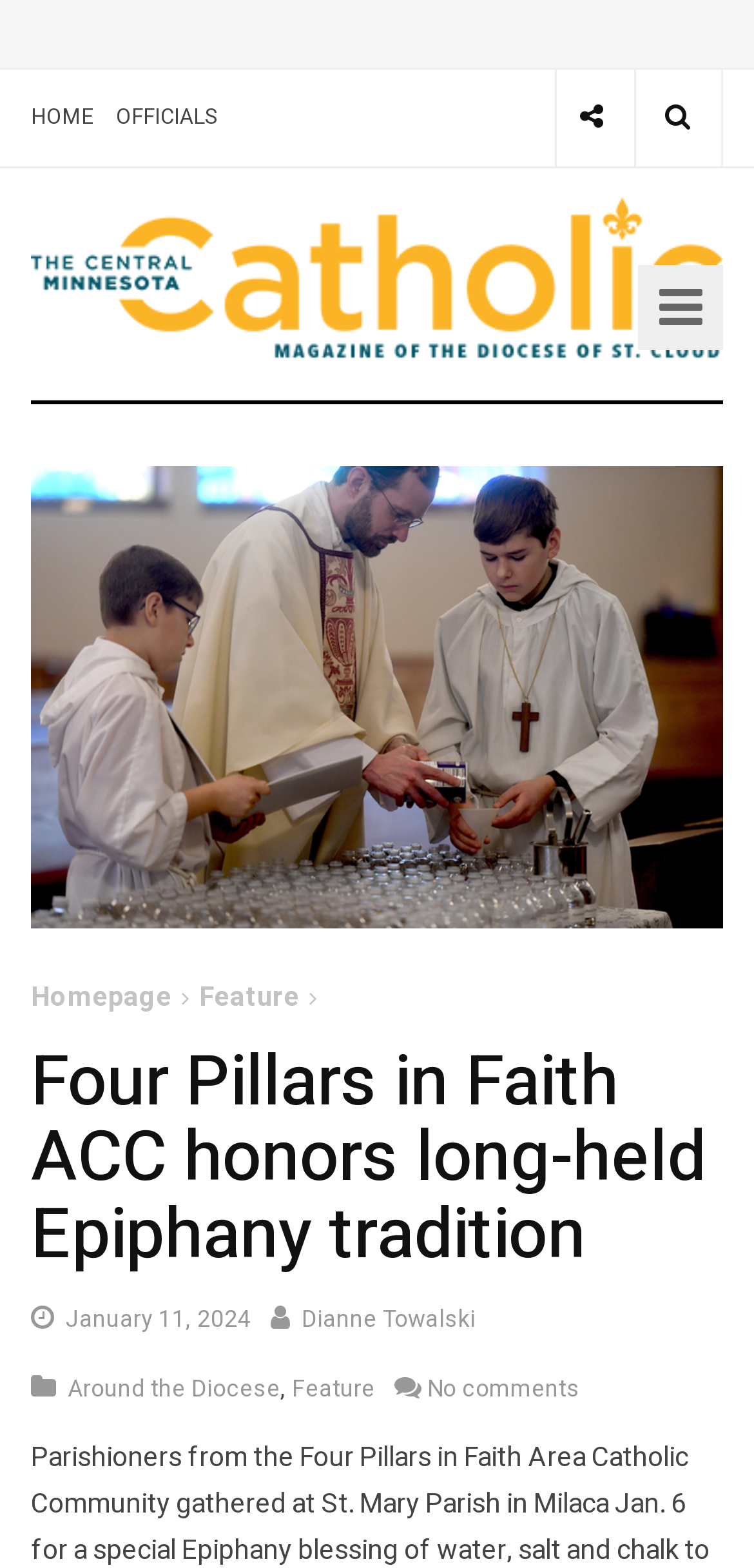Please find the bounding box coordinates of the element that needs to be clicked to perform the following instruction: "view the central minnesota catholic". The bounding box coordinates should be four float numbers between 0 and 1, represented as [left, top, right, bottom].

[0.041, 0.126, 0.959, 0.237]